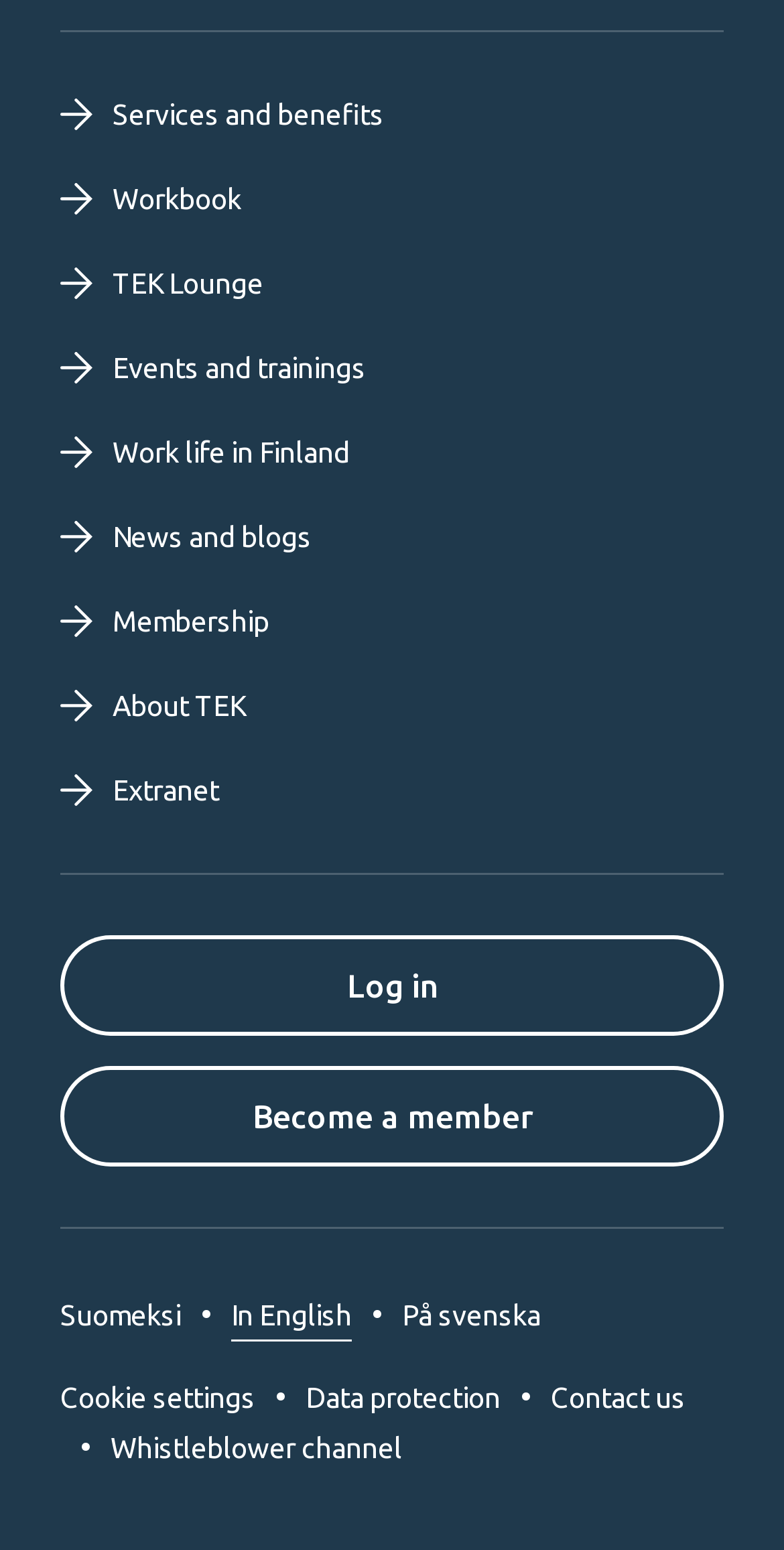Locate the bounding box coordinates of the clickable area needed to fulfill the instruction: "View Cookie settings".

[0.077, 0.891, 0.326, 0.912]